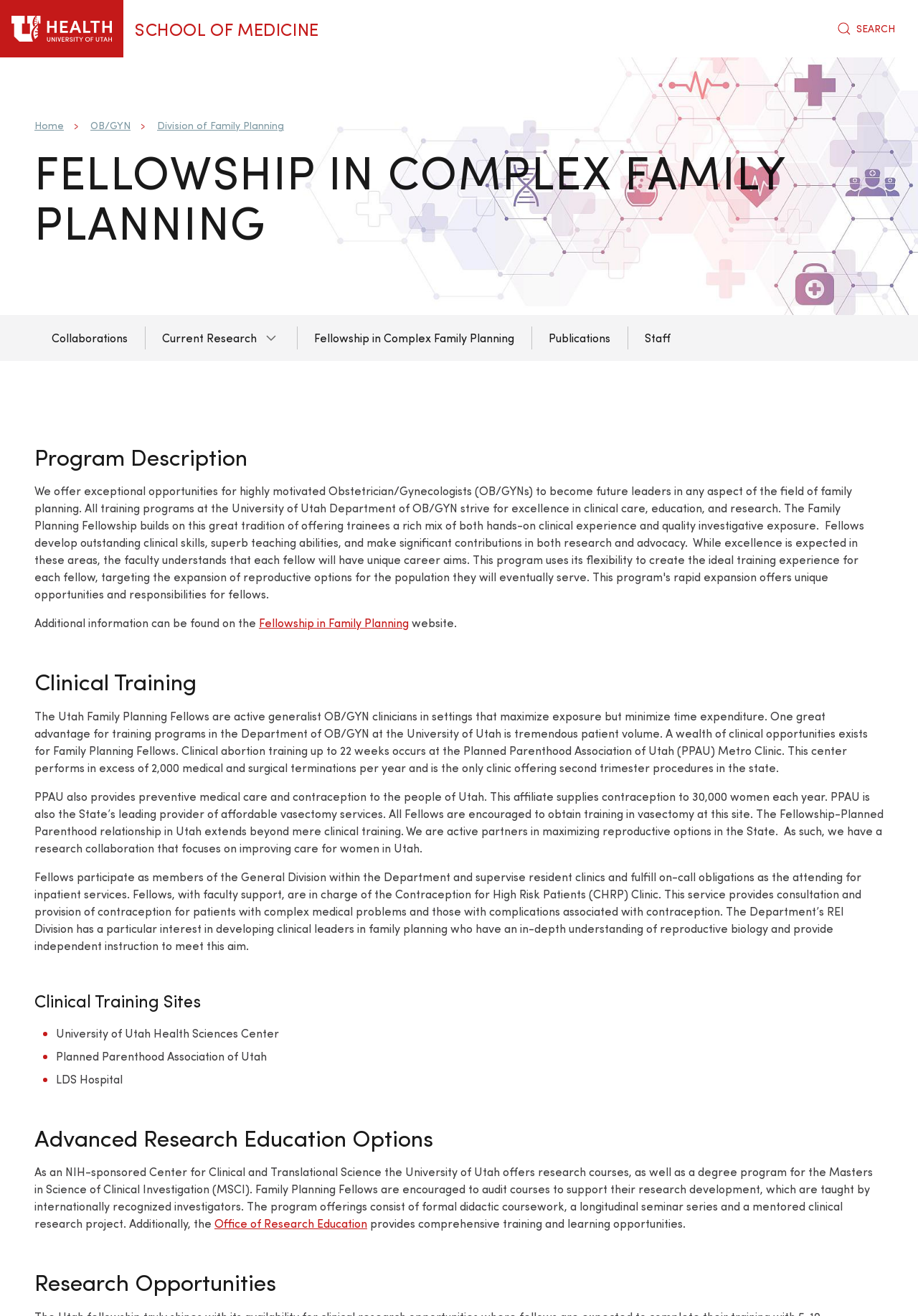Identify and extract the main heading from the webpage.

FELLOWSHIP IN COMPLEX FAMILY PLANNING